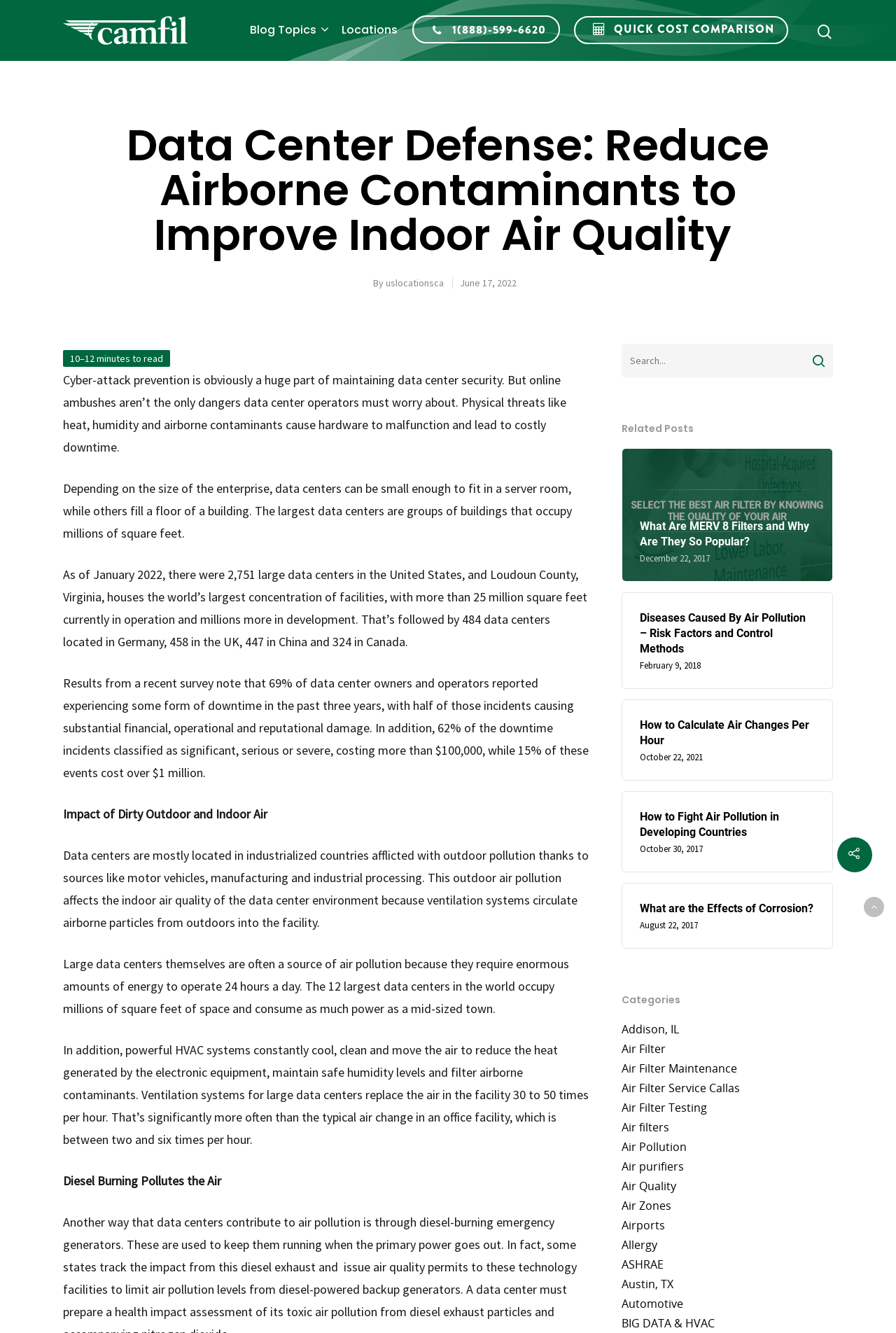What is the main topic of this webpage?
Observe the image and answer the question with a one-word or short phrase response.

Data Center Defense